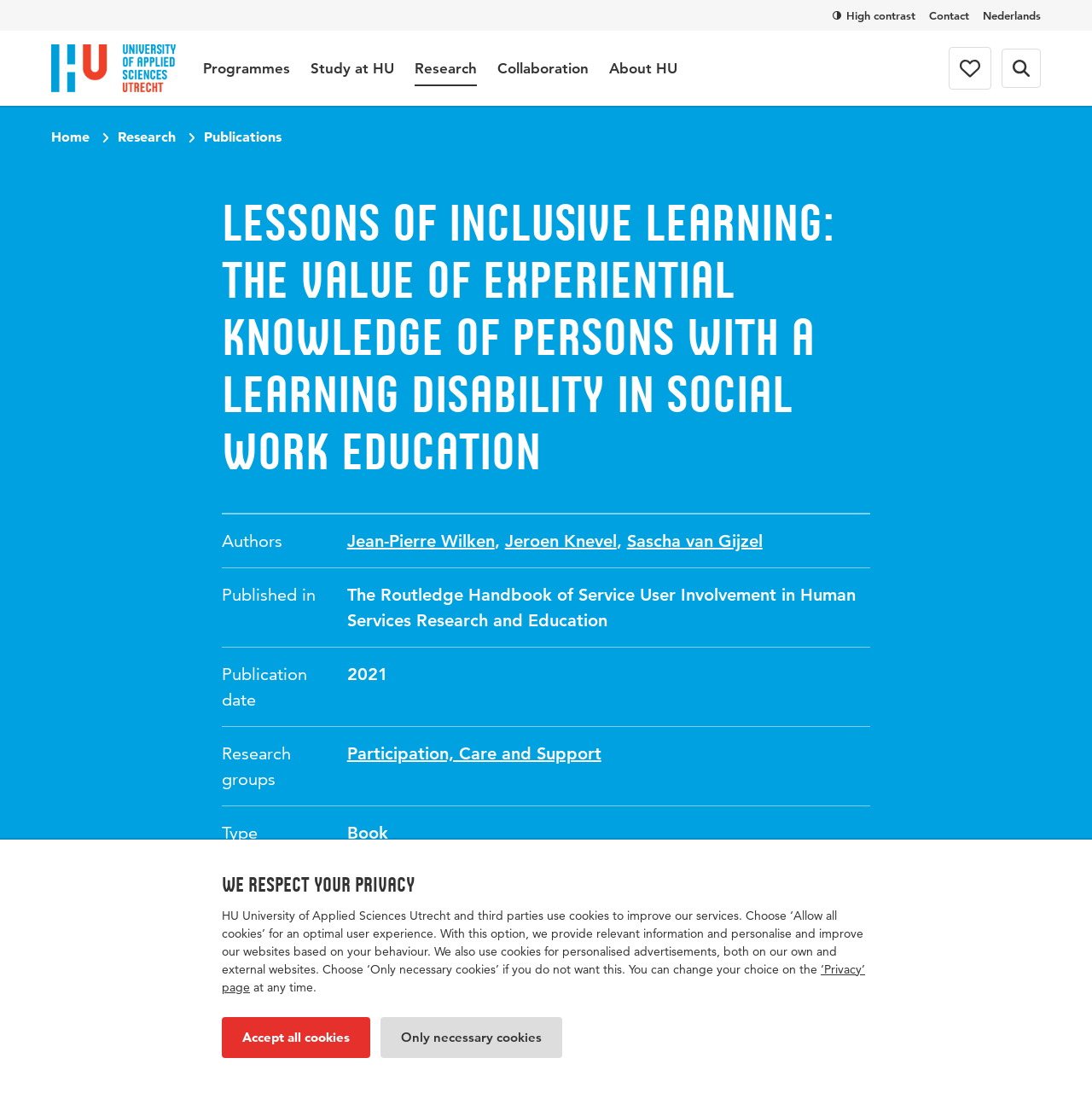What is the research group associated with the publication?
Kindly give a detailed and elaborate answer to the question.

I found the answer by looking at the table on the webpage, which lists the research group as Participation, Care and Support.